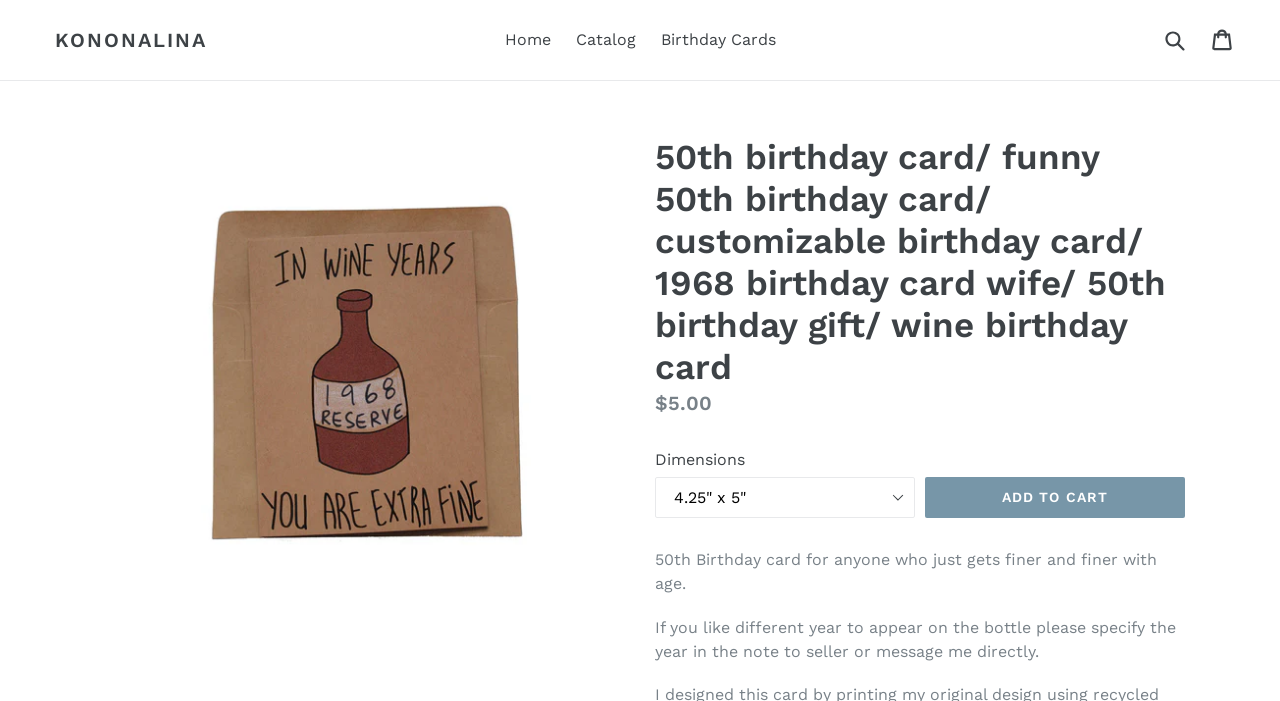What is the default year on the birthday card?
Please answer using one word or phrase, based on the screenshot.

1968